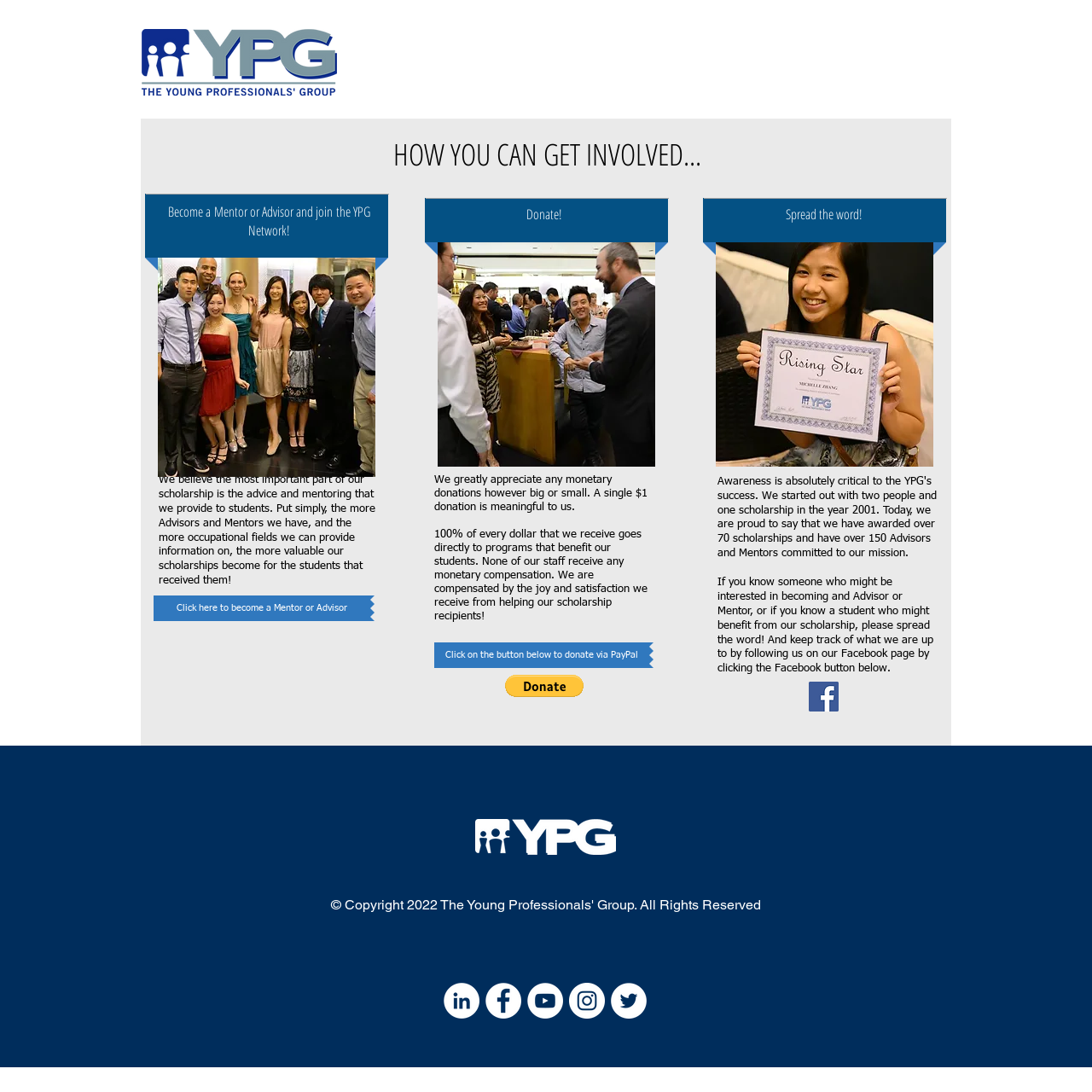How can one become a Mentor or Advisor?
Can you provide an in-depth and detailed response to the question?

The webpage provides a link that says 'Click here to become a Mentor or Advisor', which suggests that one can become a Mentor or Advisor by clicking on this link and following the subsequent instructions.